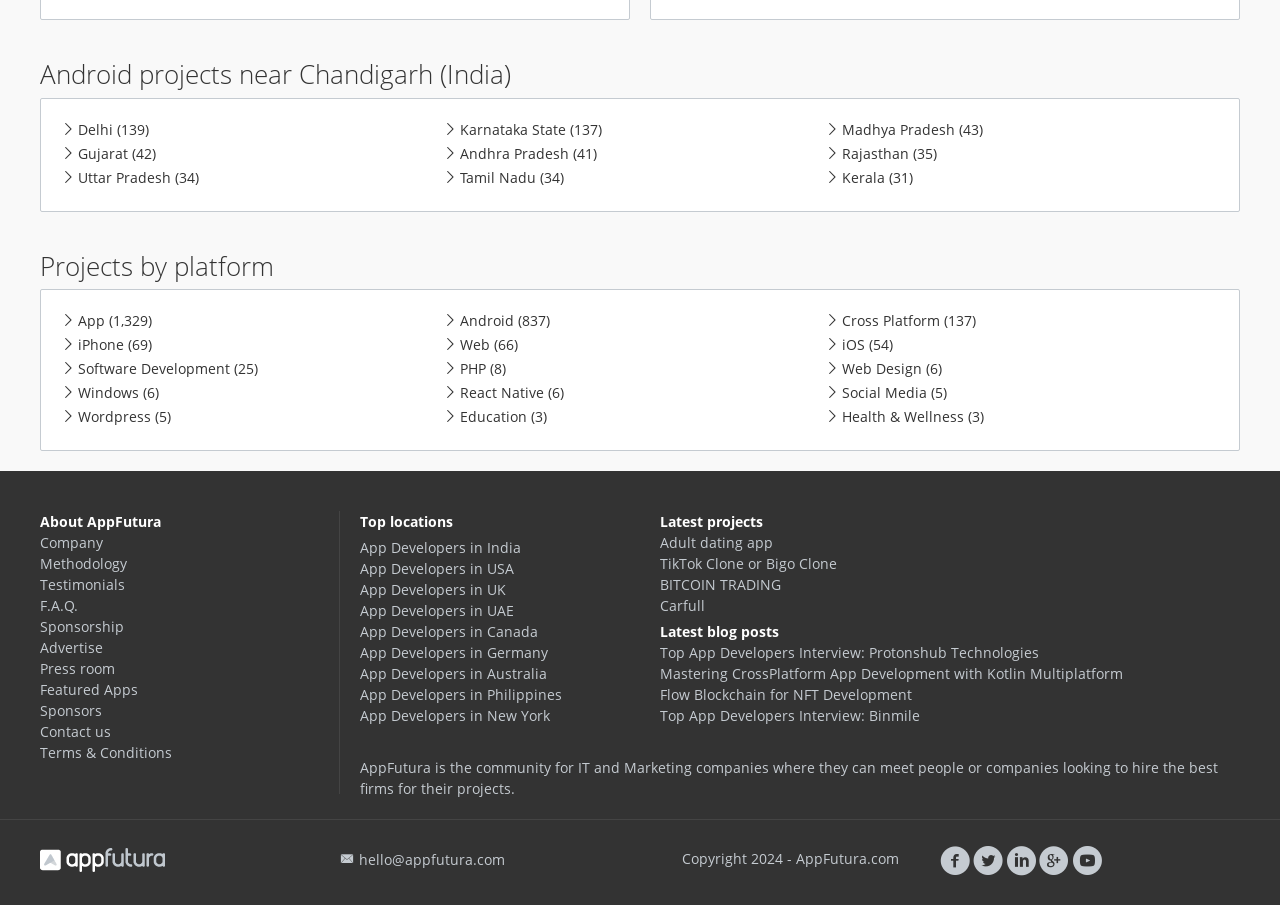What is the company name mentioned in the 'About AppFutura' section?
Please respond to the question with a detailed and informative answer.

In the 'About AppFutura' section, the company name mentioned is AppFutura, which is a community for IT and Marketing companies.